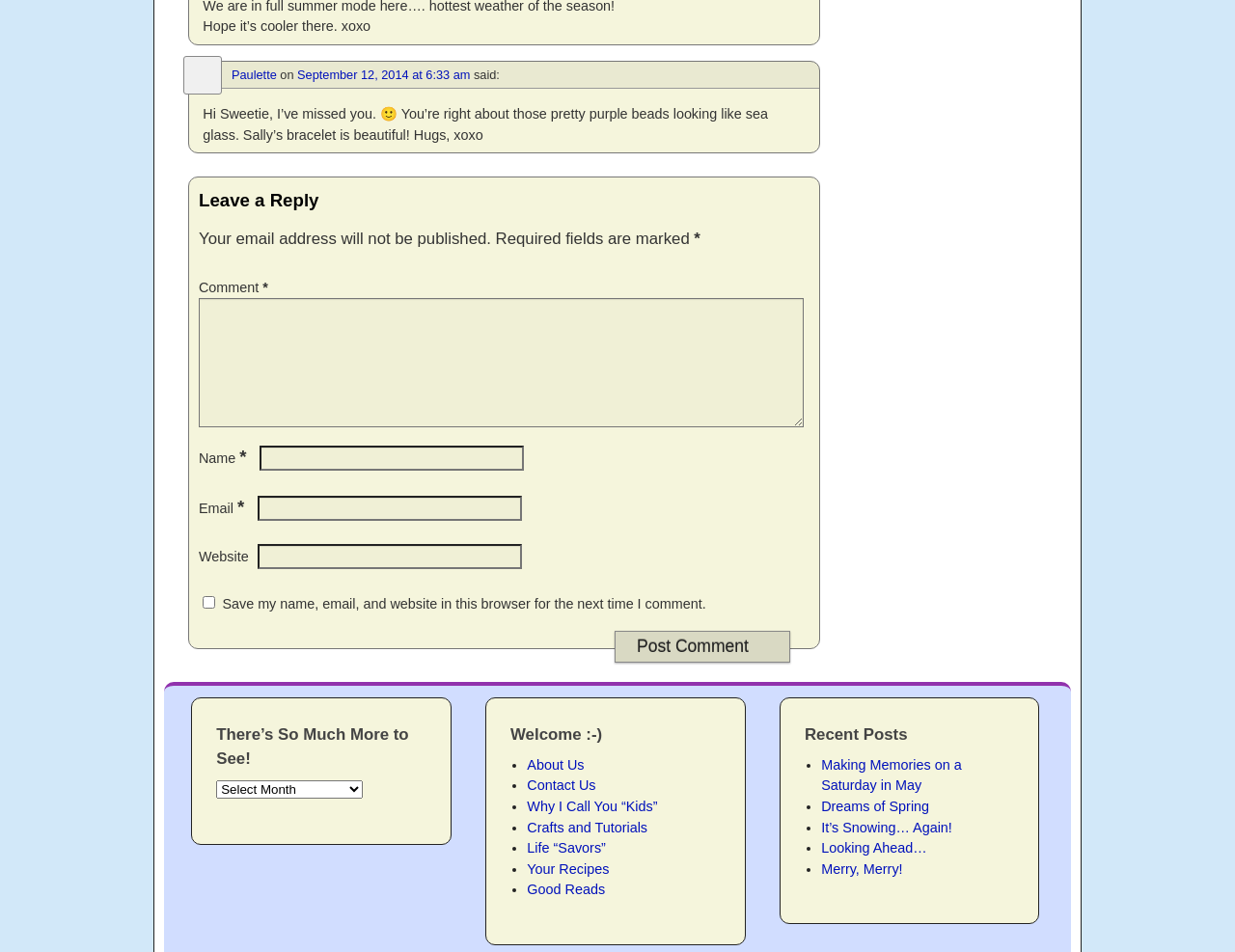Use one word or a short phrase to answer the question provided: 
What is the text of the first comment on the webpage?

Hope it’s cooler there. xoxo